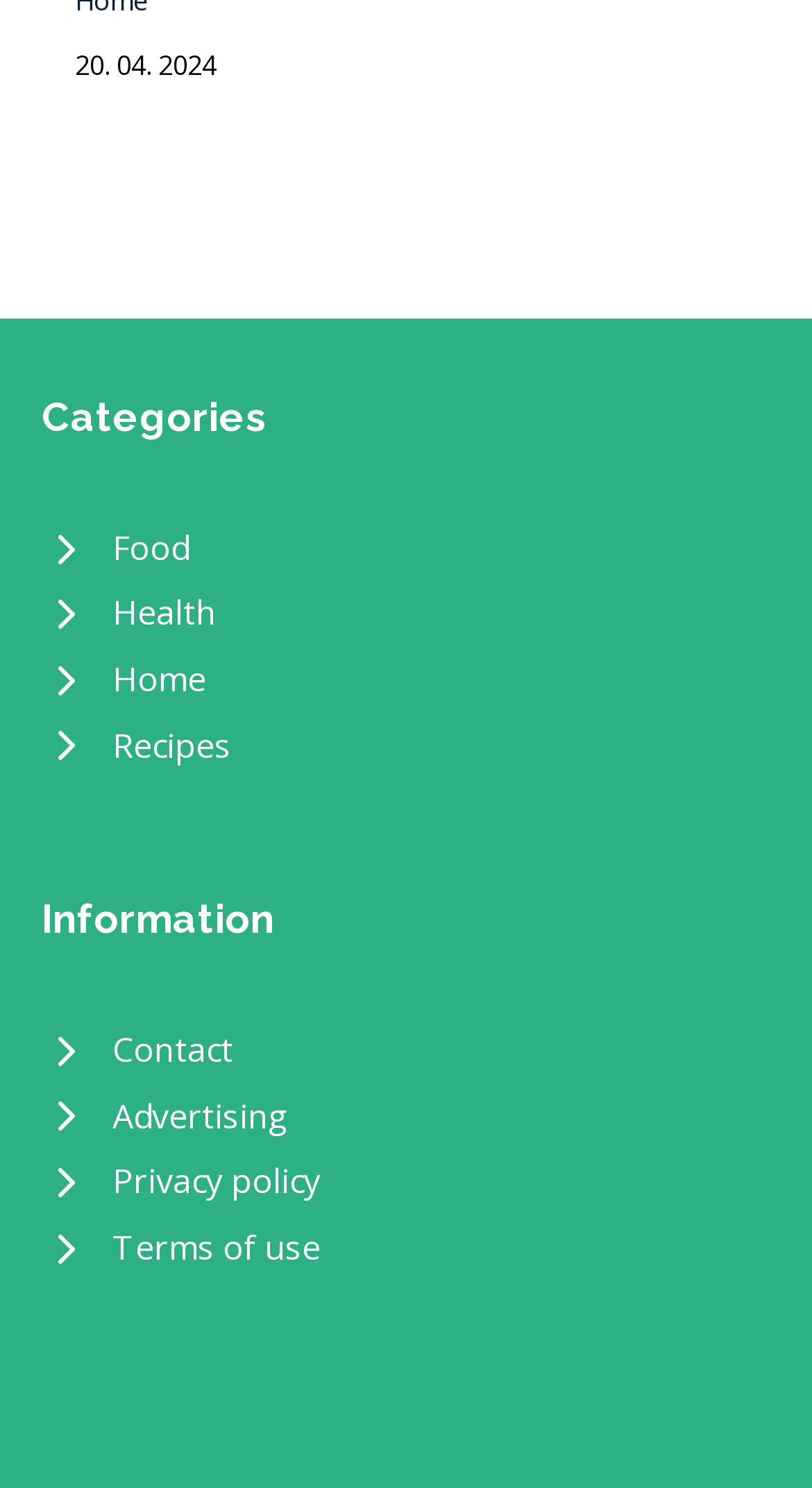Show the bounding box coordinates of the element that should be clicked to complete the task: "visit 2138".

None